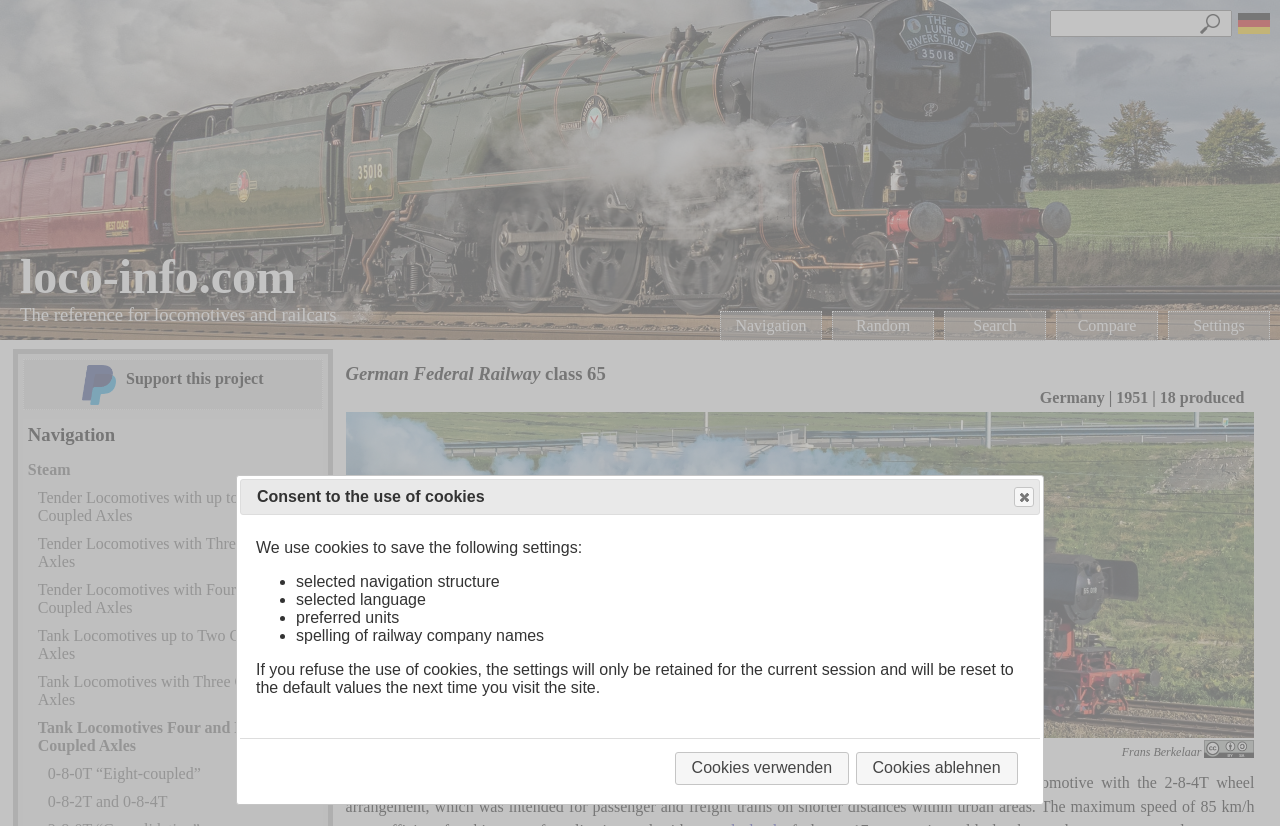Identify the bounding box coordinates of the element that should be clicked to fulfill this task: "Click on the 'Random' navigation link". The coordinates should be provided as four float numbers between 0 and 1, i.e., [left, top, right, bottom].

[0.669, 0.384, 0.711, 0.404]